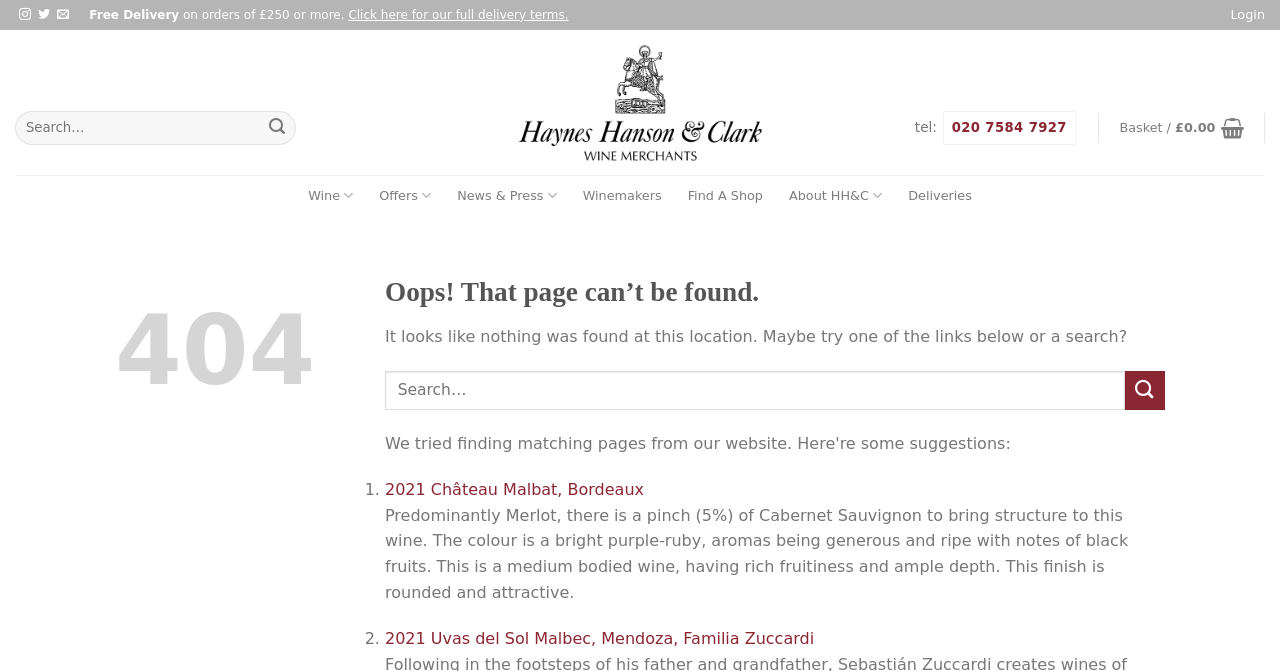Generate a thorough description of the webpage.

The webpage is a "Page not found" error page from Haynes Hanson & Clark, a wine-related company. At the top left corner, there are three social media links to follow the company on Instagram, Twitter, and to send an email. Next to these links, there is a promotional text "Free Delivery on orders of £250 or more" with a link to the full delivery terms.

On the top right corner, there is a login link and a company logo with the text "Haynes Hanson & Clark". Below the logo, there is a search bar with a submit button.

In the middle of the page, there is a large error message section. The heading "Oops! That page can’t be found" is displayed prominently, followed by a paragraph of text explaining the error. Below this, there is another search bar with a submit button, allowing users to search for something else.

Underneath the error message, there are two links to wine products, each with a brief description. The first link is to "2021 Château Malbat, Bordeaux" with a description of the wine's characteristics, and the second link is to "2021 Uvas del Sol Malbec, Mendoza, Familia Zuccardi".

At the top right corner of the page, there is a navigation menu with links to "Wine", "Offers", "News & Press", "Winemakers", "Find A Shop", "About HH&C", and "Deliveries". The "Deliveries" link has a dropdown menu with a "404" error message and the error page content.